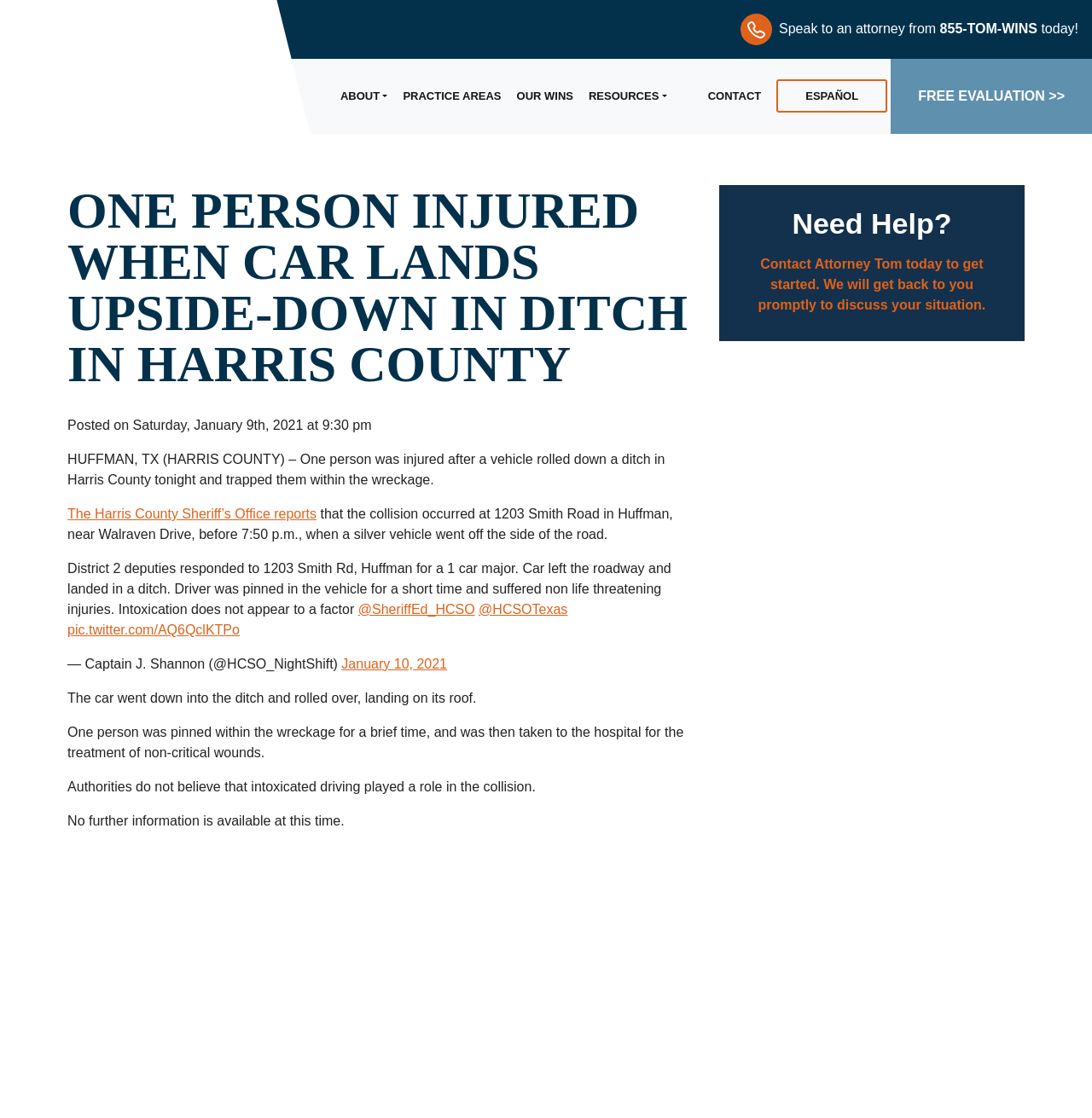Based on the image, provide a detailed and complete answer to the question: 
What is the name of the attorney mentioned on the webpage?

I found the name of the attorney by looking at the top-left section of the webpage, where it says 'Attorney Tom' and has a logo next to it.